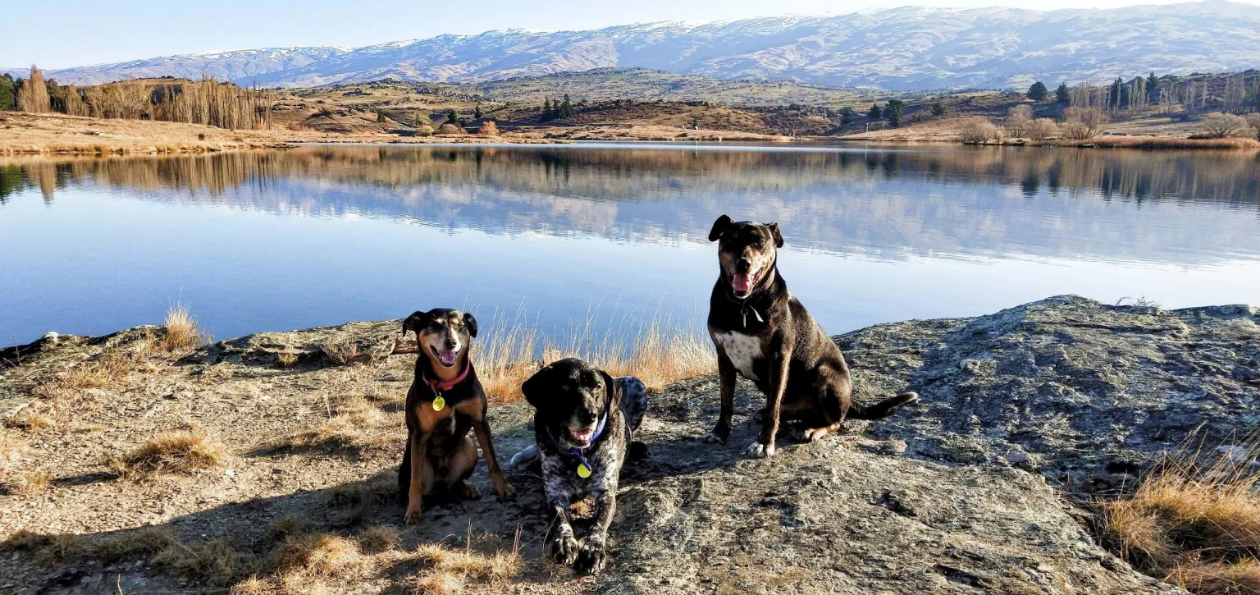What is the color of the collar on the left dog?
Using the picture, provide a one-word or short phrase answer.

Pink